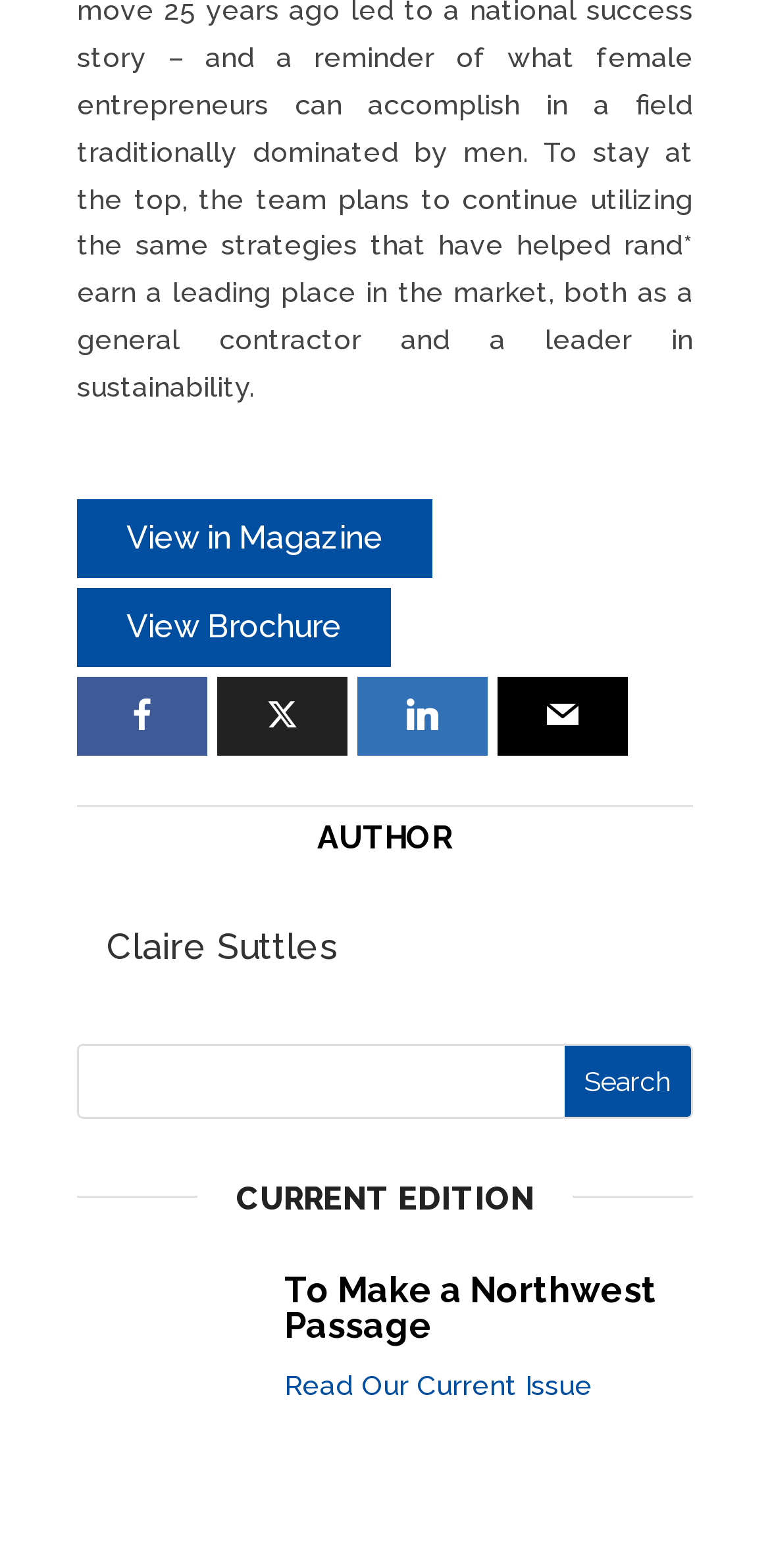What is the author's name?
Examine the screenshot and reply with a single word or phrase.

Claire Suttles